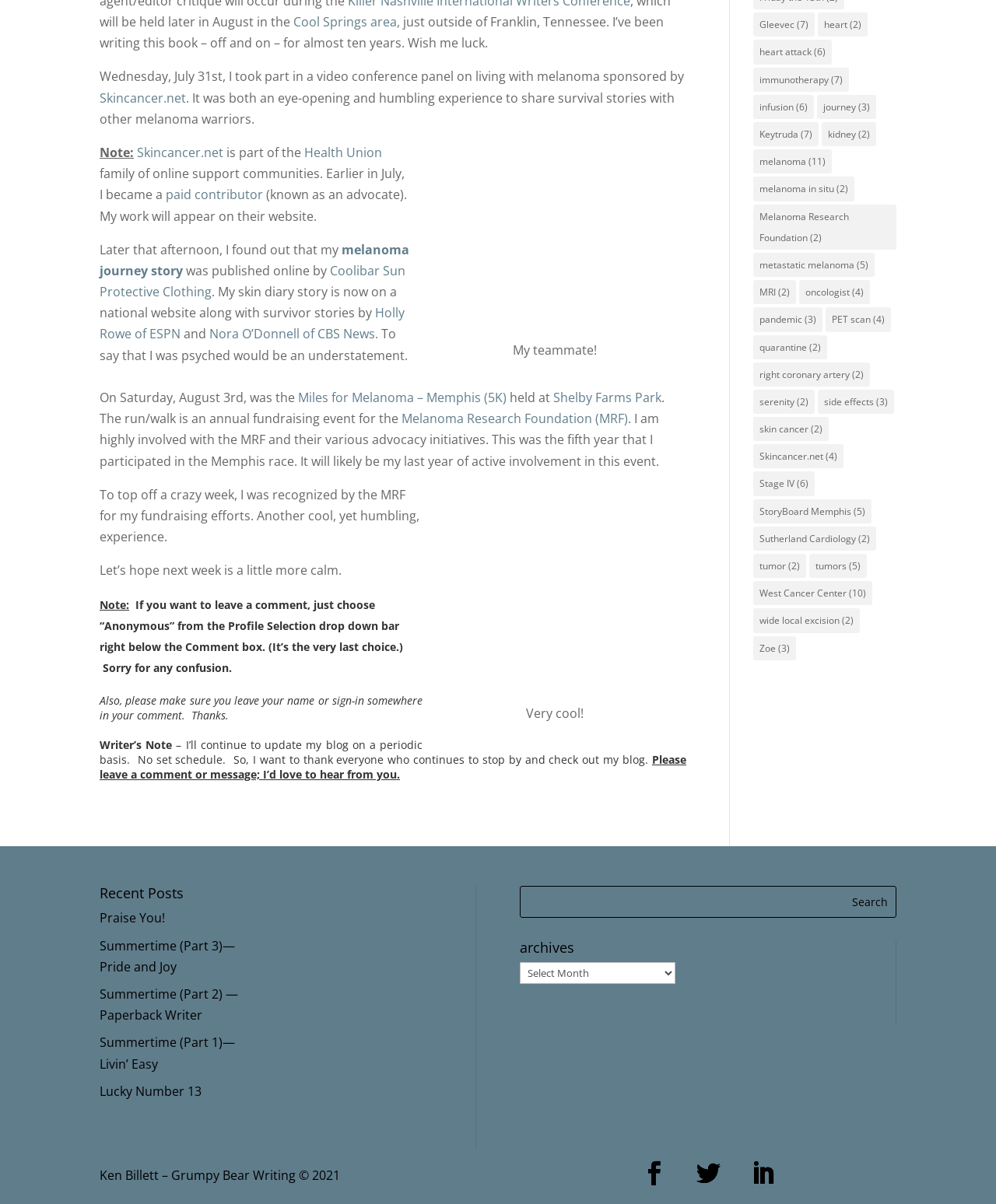Please determine the bounding box coordinates for the element with the description: "Melanoma Research Foundation (MRF)".

[0.403, 0.341, 0.63, 0.355]